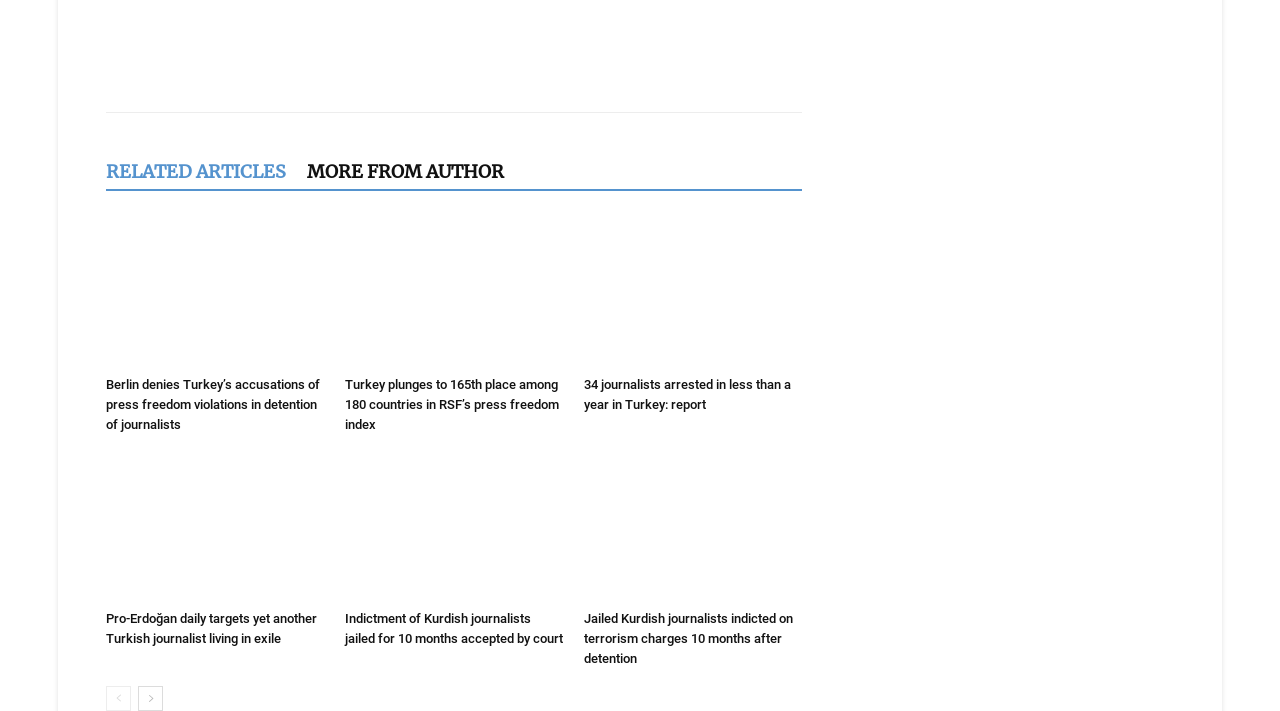Analyze the image and answer the question with as much detail as possible: 
What social media platform is referenced by the 'bottomFacebookLike' iframe?

The 'bottomFacebookLike' iframe suggests that the webpage is using a Facebook like button or plugin, allowing users to like the webpage on Facebook.